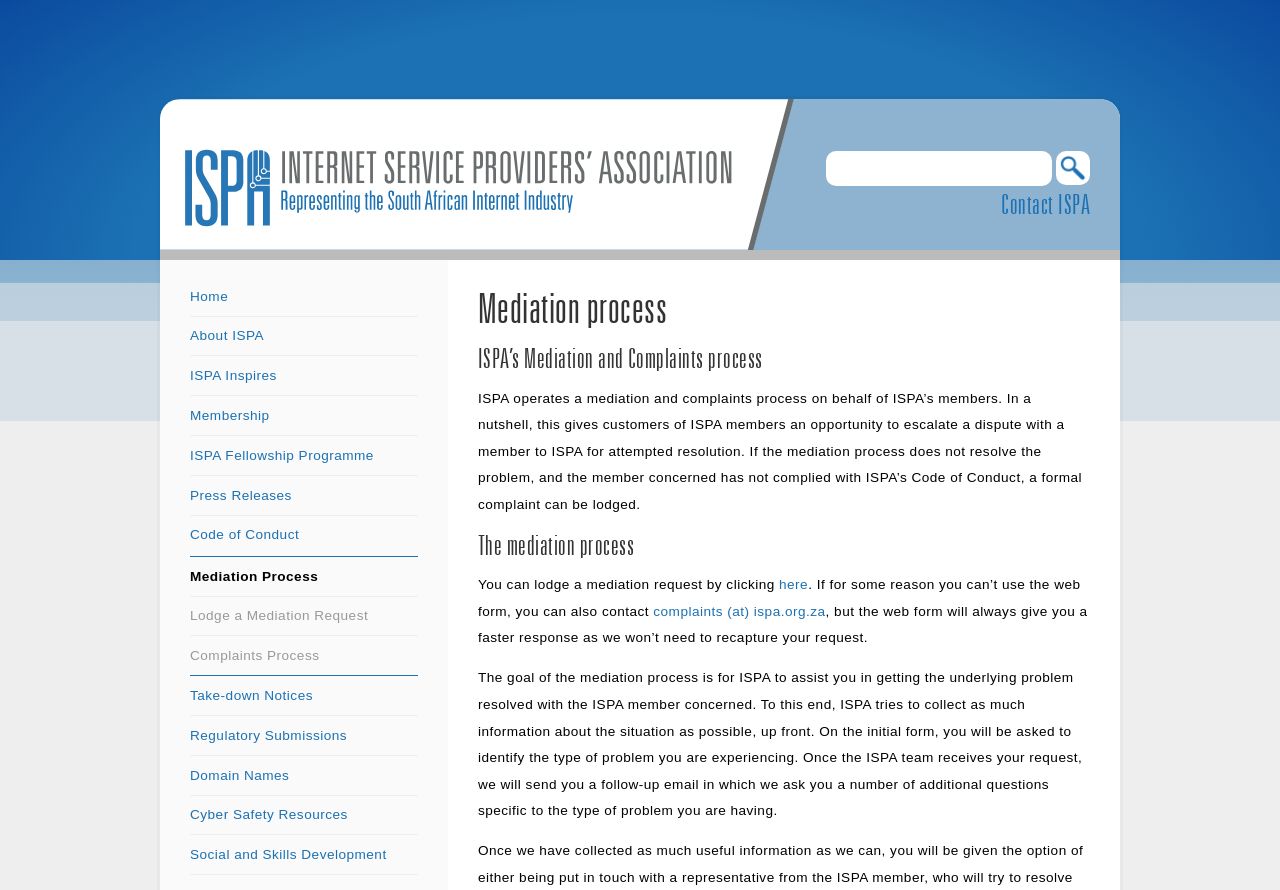Find and indicate the bounding box coordinates of the region you should select to follow the given instruction: "Click on the 'Lodge a Mediation Request' link".

[0.148, 0.684, 0.288, 0.7]